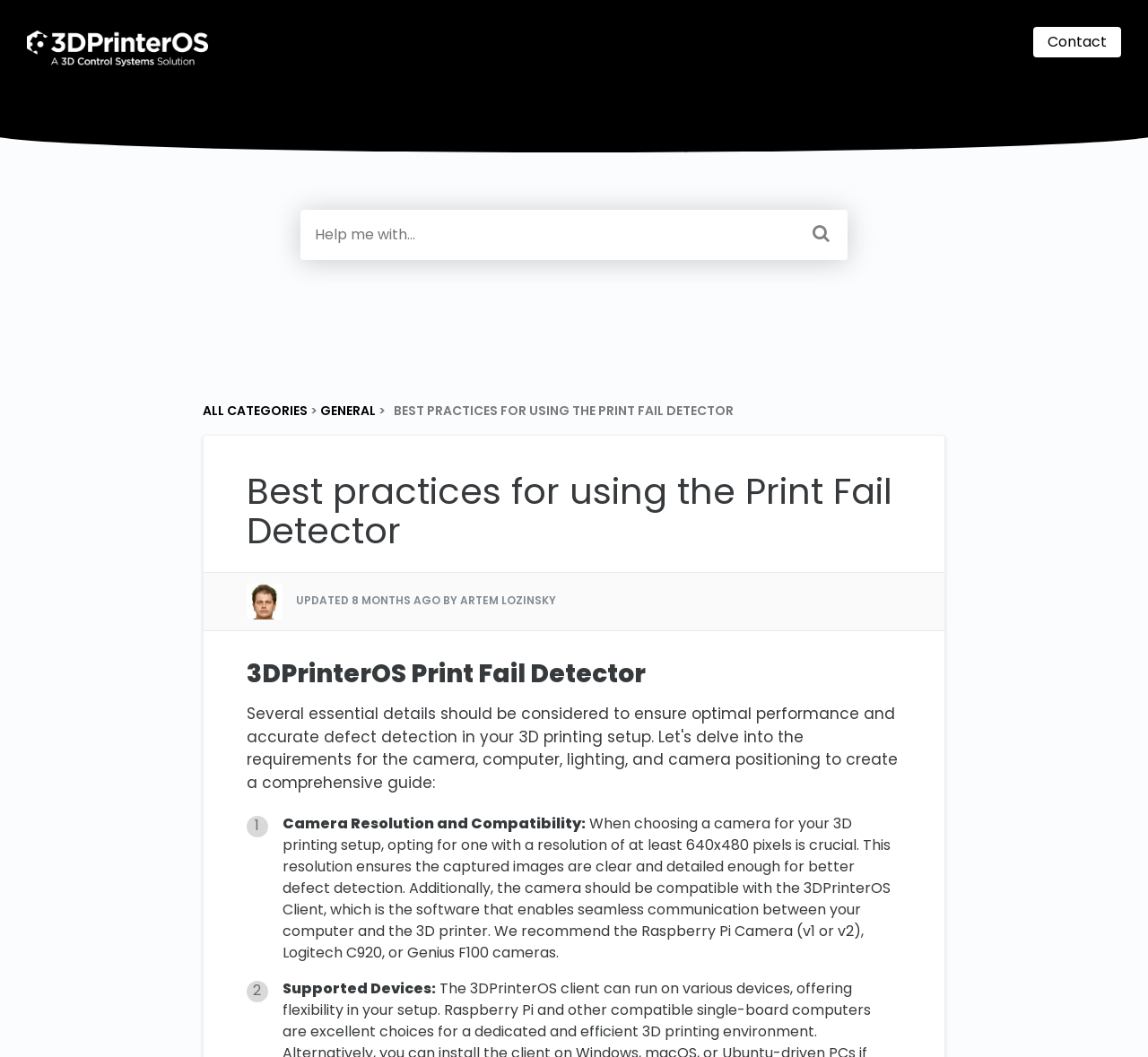Generate an in-depth caption that captures all aspects of the webpage.

The webpage is about best practices for using the Print Fail Detector in 3D printing, specifically on the 3DPrinterOS platform. At the top left, there is a link and an image, likely a logo or icon. On the top right, there is a link to "Contact" and a search bar with a placeholder text "Help me with...". Below the search bar, there are links to "ALL CATEGORIES" and "GENERAL" with a breadcrumb trail indicating the current page is "BEST PRACTICES FOR USING THE PRINT FAIL DETECTOR".

The main content of the page is divided into sections, starting with a heading "Best practices for using the Print Fail Detector" followed by an image and a timestamp indicating the article was updated 8 months ago by Artem Lozinsky. The next section has a heading "3DPrinterOS Print Fail Detector" and discusses the importance of camera resolution and compatibility in 3D printing setups. The text explains that a camera with a resolution of at least 640x480 pixels is required for clear and detailed images, and recommends specific camera models compatible with the 3DPrinterOS Client. Further down, there is a section titled "Supported Devices" but its content is not provided.